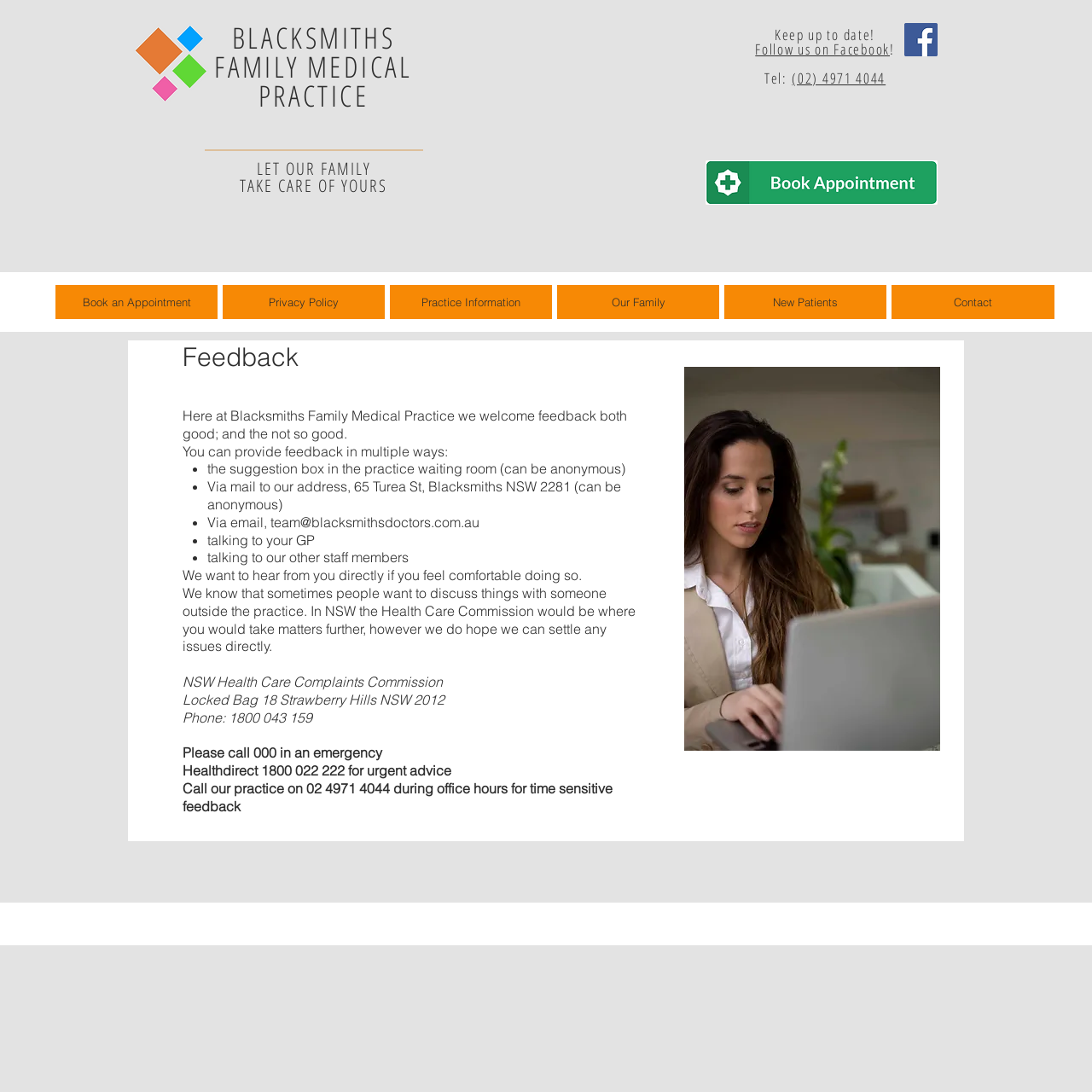Extract the bounding box coordinates of the UI element described: "Privacy Policy". Provide the coordinates in the format [left, top, right, bottom] with values ranging from 0 to 1.

[0.204, 0.261, 0.352, 0.292]